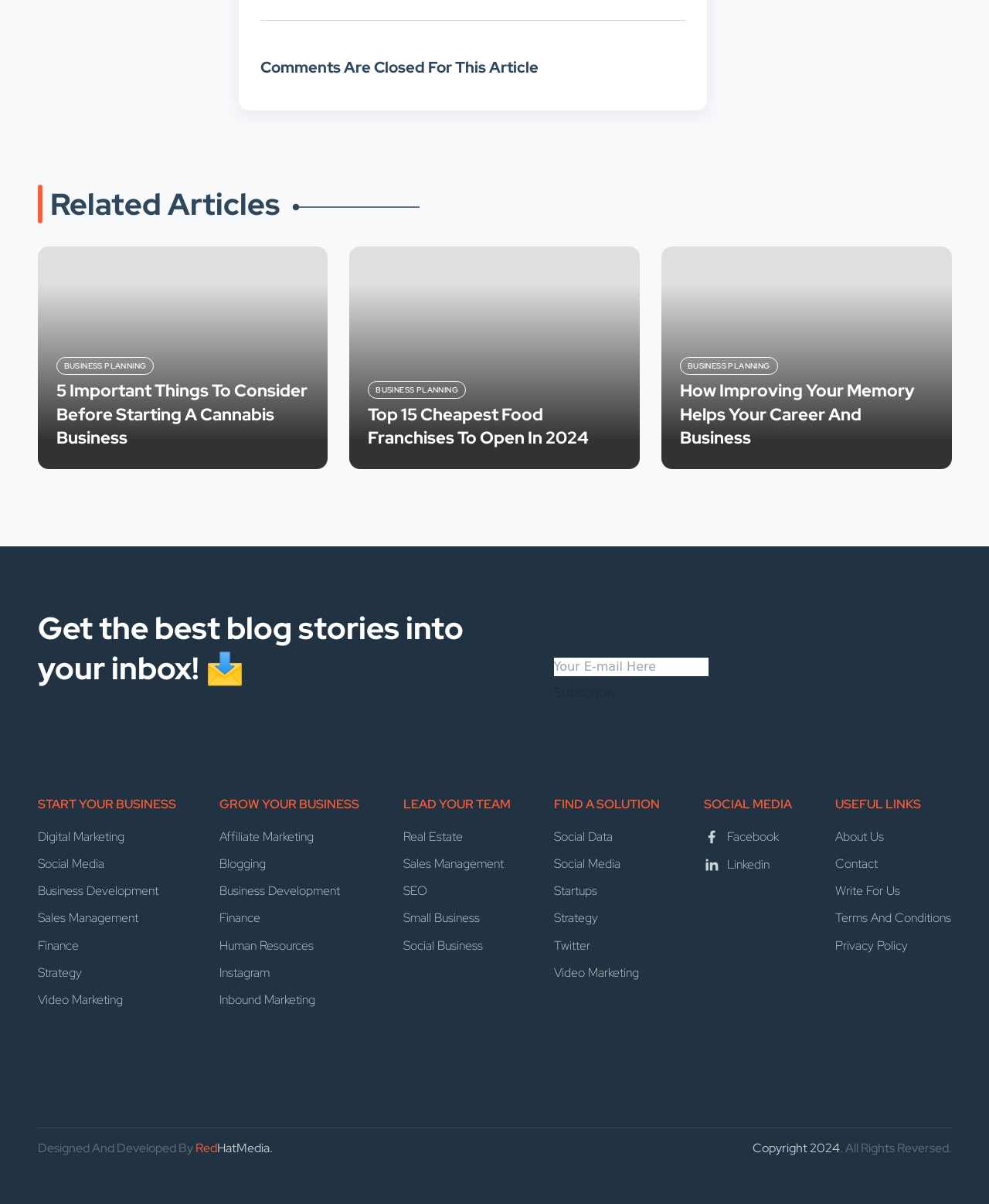Identify the bounding box coordinates of the part that should be clicked to carry out this instruction: "Visit the Facebook social media page".

[0.712, 0.689, 0.787, 0.701]